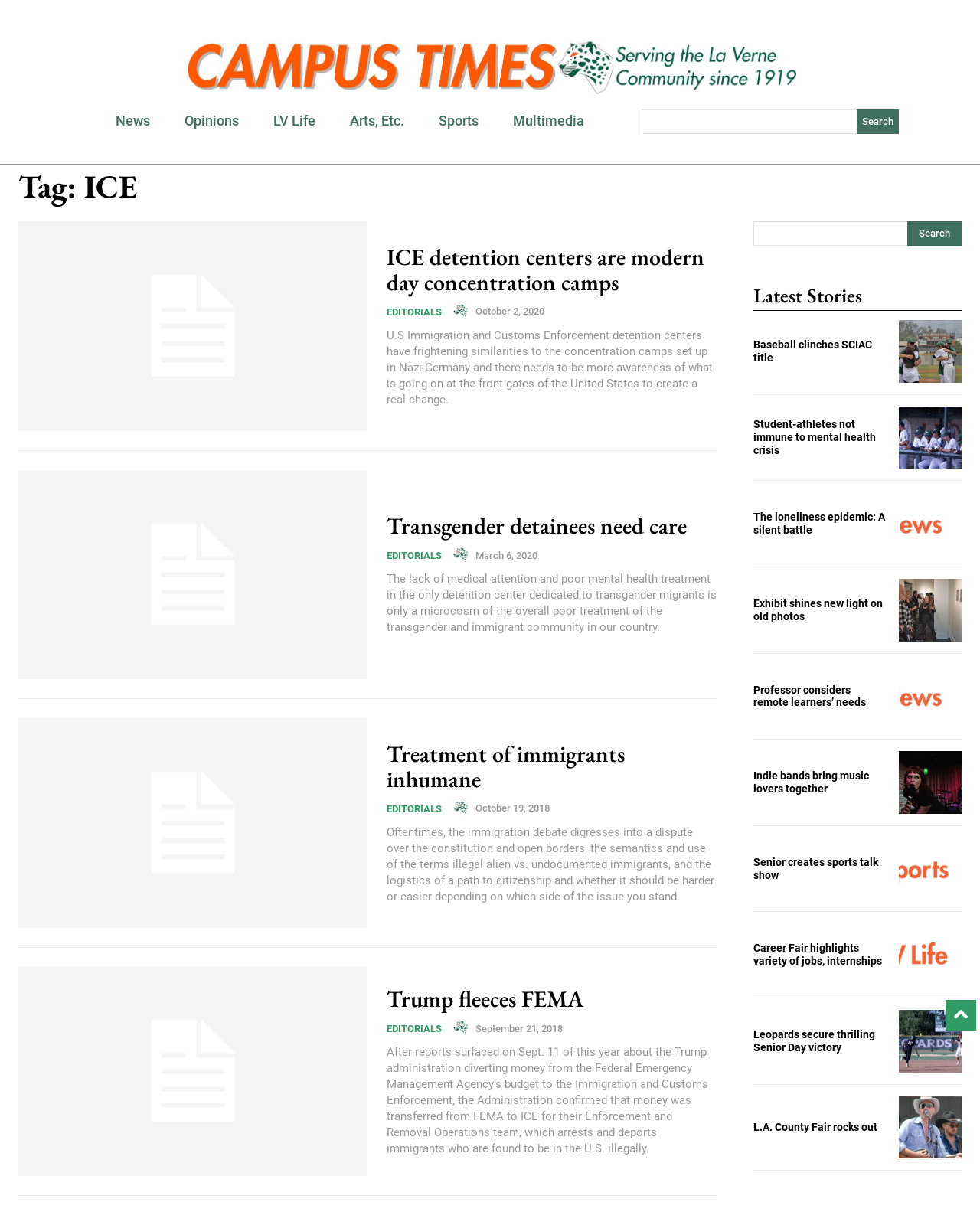Highlight the bounding box of the UI element that corresponds to this description: "LV Life".

[0.279, 0.077, 0.322, 0.121]